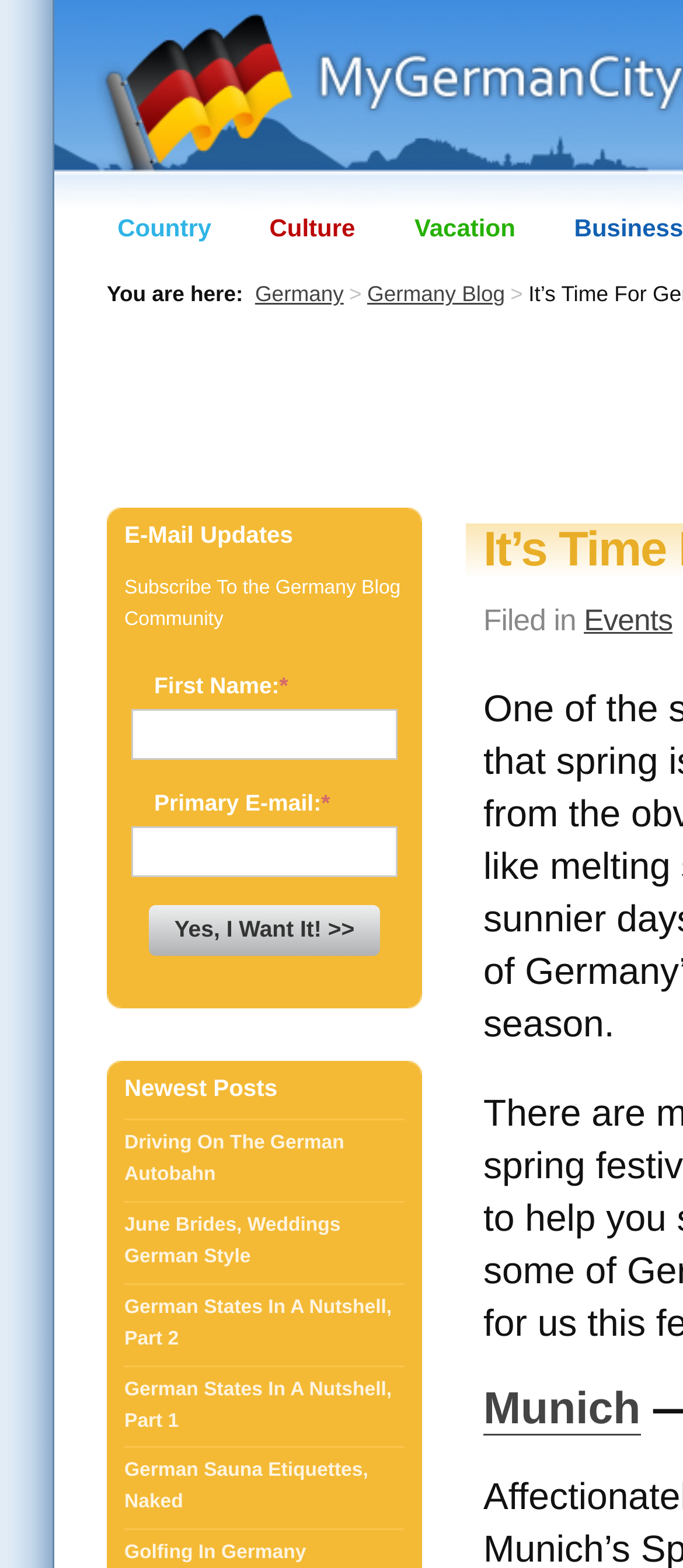Please specify the coordinates of the bounding box for the element that should be clicked to carry out this instruction: "Enter your first name". The coordinates must be four float numbers between 0 and 1, formatted as [left, top, right, bottom].

[0.226, 0.429, 0.409, 0.445]